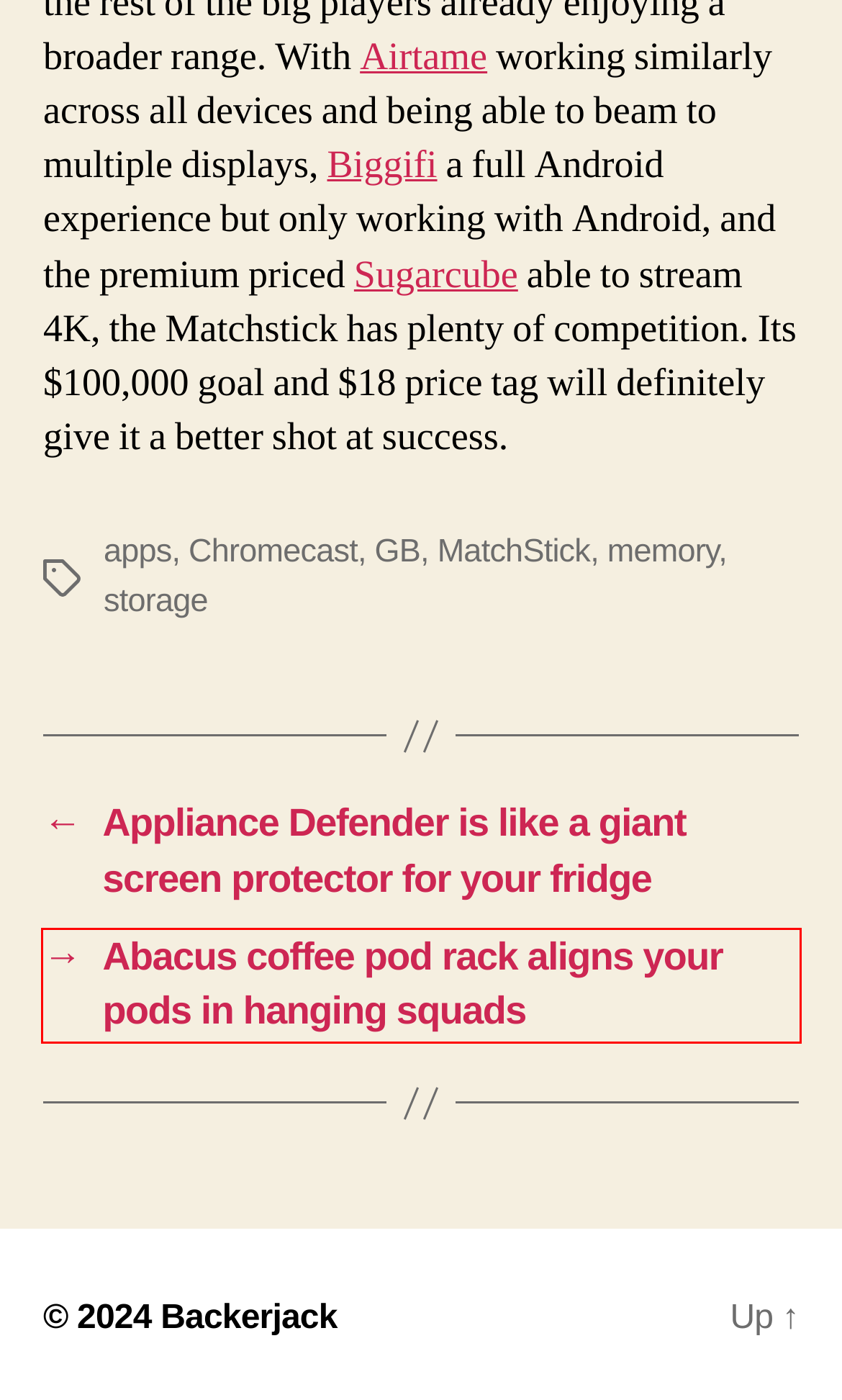Review the webpage screenshot and focus on the UI element within the red bounding box. Select the best-matching webpage description for the new webpage that follows after clicking the highlighted element. Here are the candidates:
A. Abacus coffee pod rack aligns your pods in hanging squads – Backerjack
B. MatchStick – Backerjack
C. Nicholas Echevarria – Backerjack
D. storage – Backerjack
E. Backerjack – Covering the world of crowdfunded product innovation
F. memory – Backerjack
G. Chromecast – Backerjack
H. GB – Backerjack

A